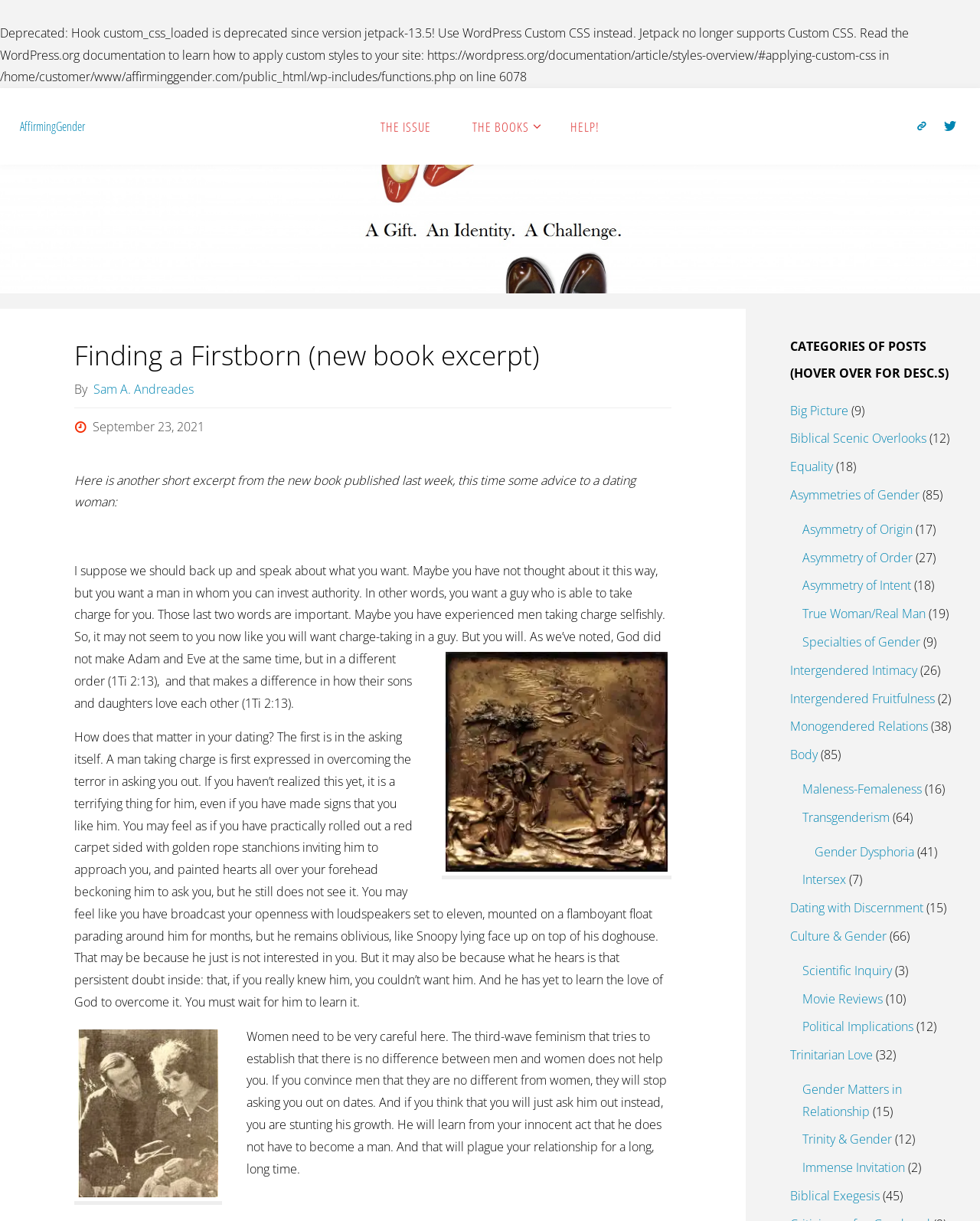Show the bounding box coordinates for the element that needs to be clicked to execute the following instruction: "Check the 'Big Picture' posts". Provide the coordinates in the form of four float numbers between 0 and 1, i.e., [left, top, right, bottom].

[0.806, 0.329, 0.866, 0.343]